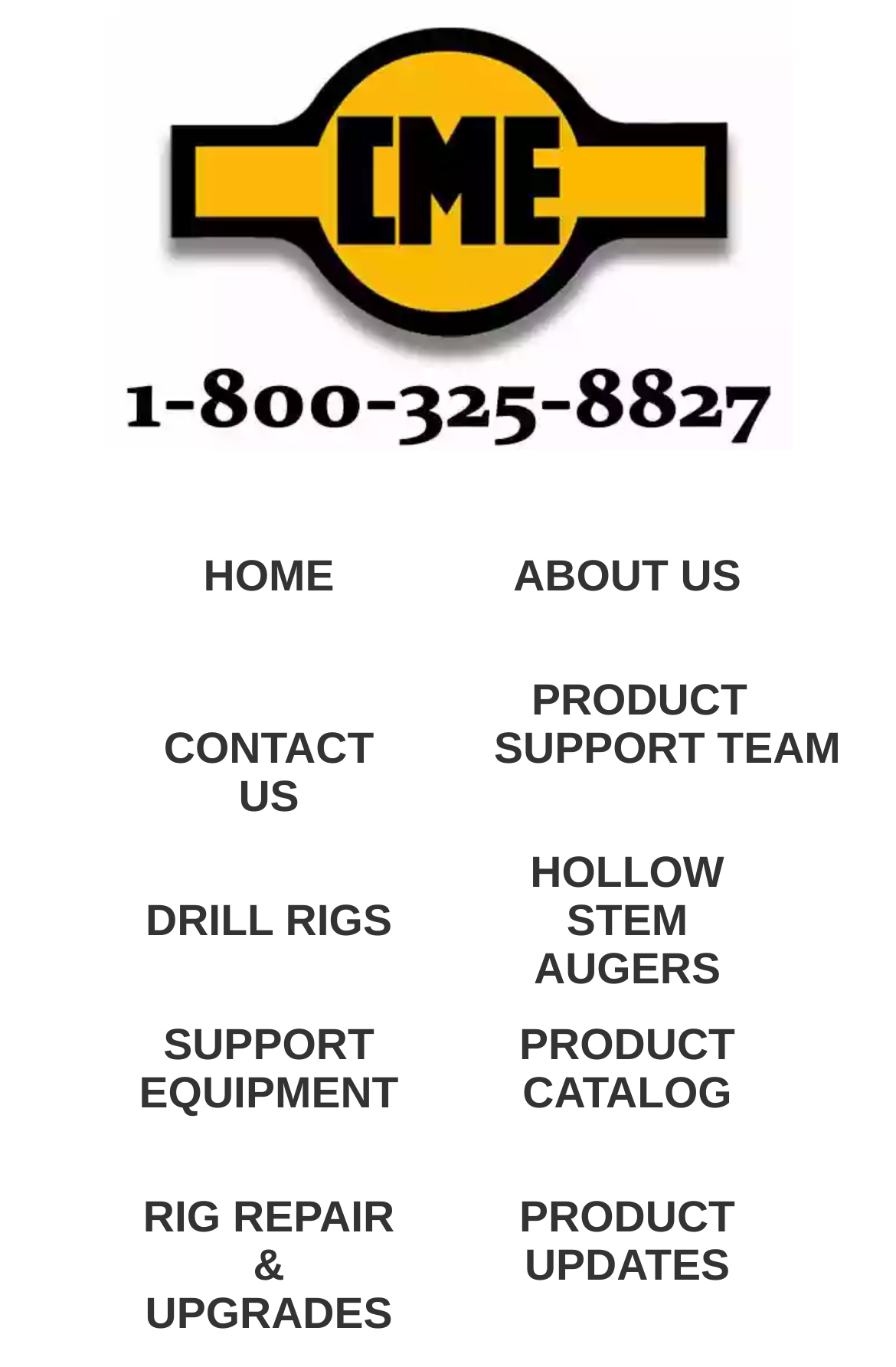Please give a succinct answer to the question in one word or phrase:
What is the position of the 'CONTACT US' link?

Top-left